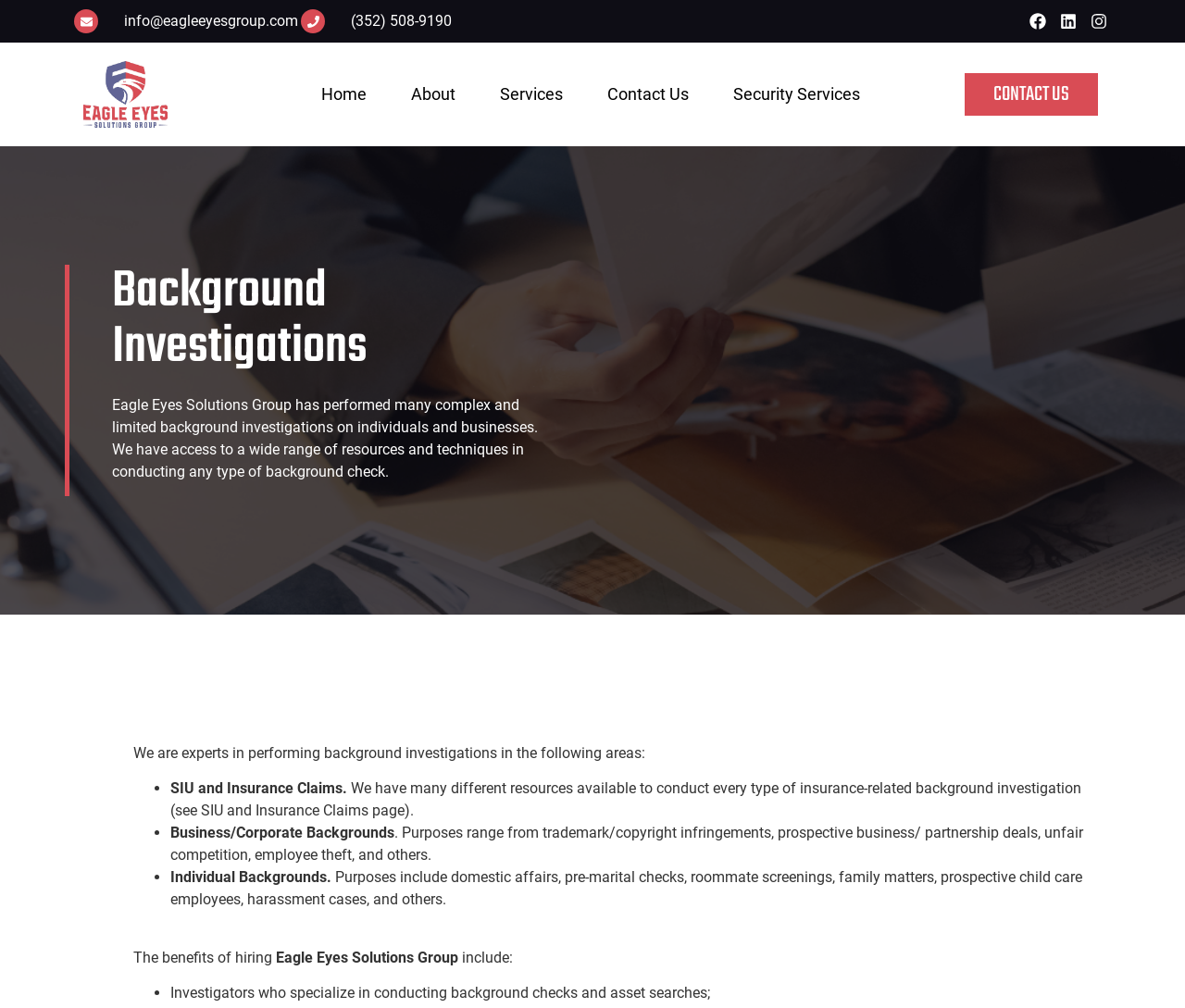Using the element description Contact Us, predict the bounding box coordinates for the UI element. Provide the coordinates in (top-left x, top-left y, bottom-right x, bottom-right y) format with values ranging from 0 to 1.

[0.814, 0.072, 0.927, 0.115]